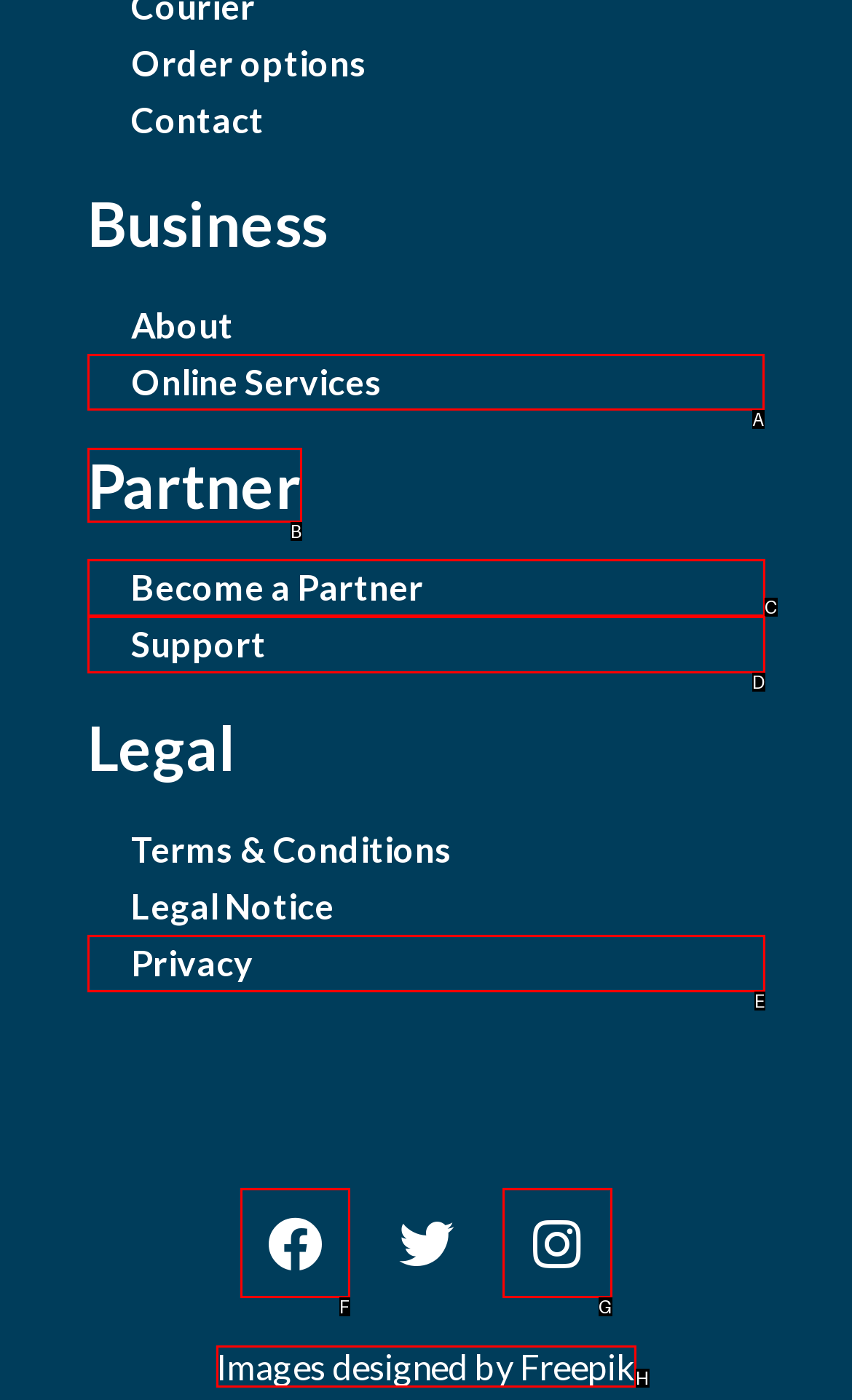Determine which HTML element should be clicked to carry out the following task: Learn about online services Respond with the letter of the appropriate option.

A